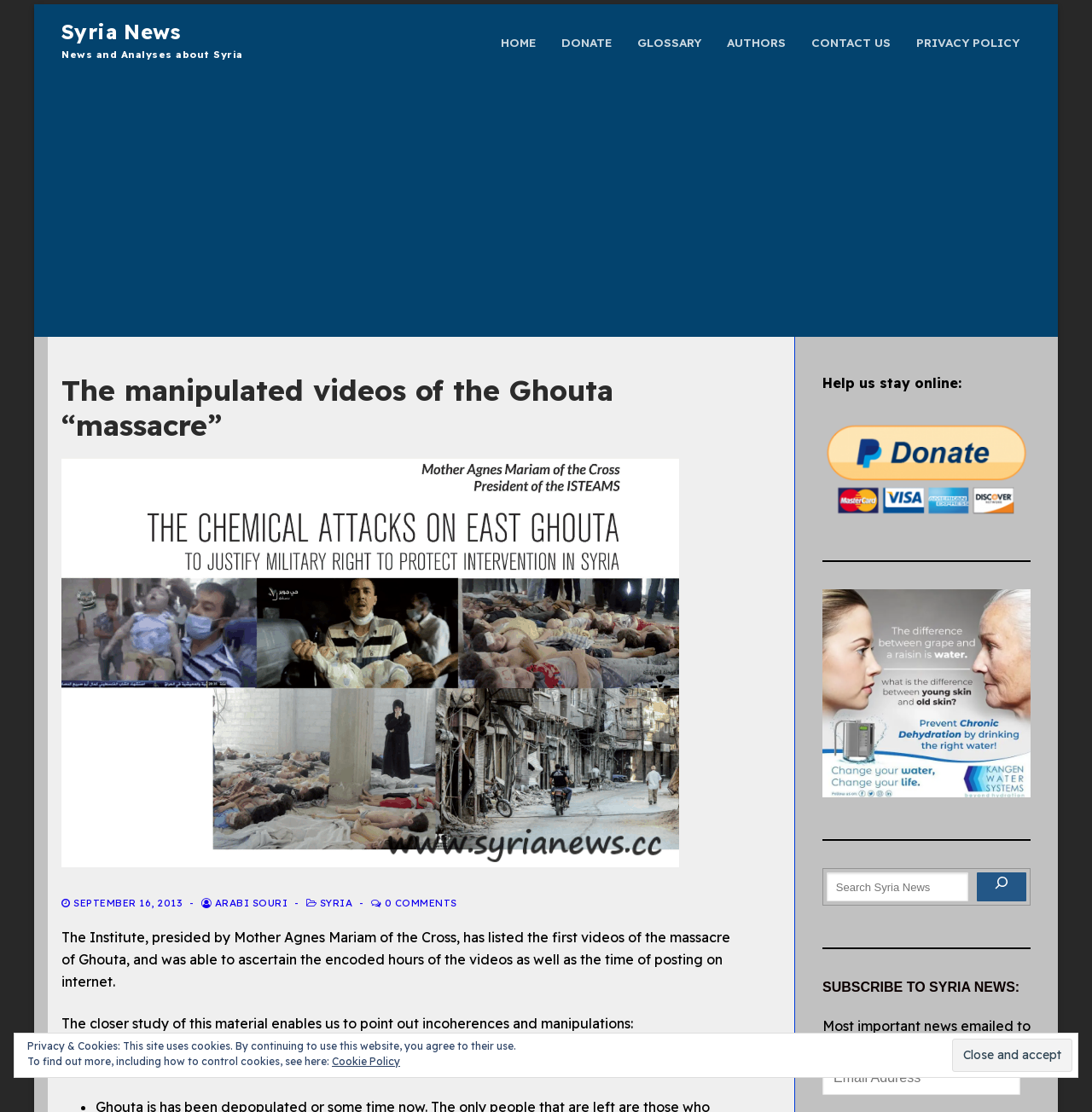Find the bounding box coordinates of the clickable area that will achieve the following instruction: "Search for news in the search box".

[0.757, 0.785, 0.887, 0.811]